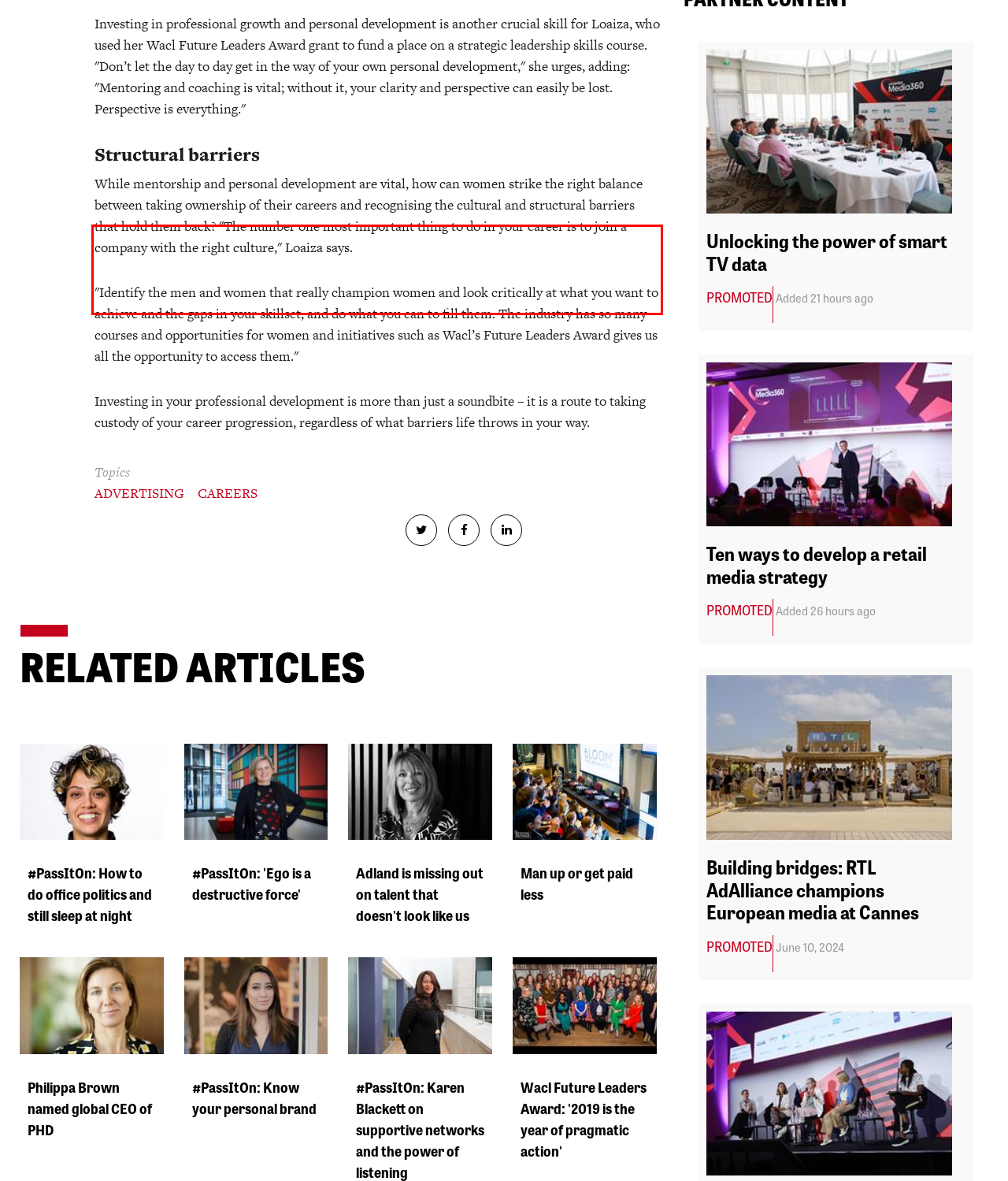Extract and provide the text found inside the red rectangle in the screenshot of the webpage.

"Identify the men and women that really champion women and look critically at what you want to achieve and the gaps in your skillset, and do what you can to fill them. The industry has so many courses and opportunities for women and initiatives such as Wacl’s Future Leaders Award gives us all the opportunity to access them."